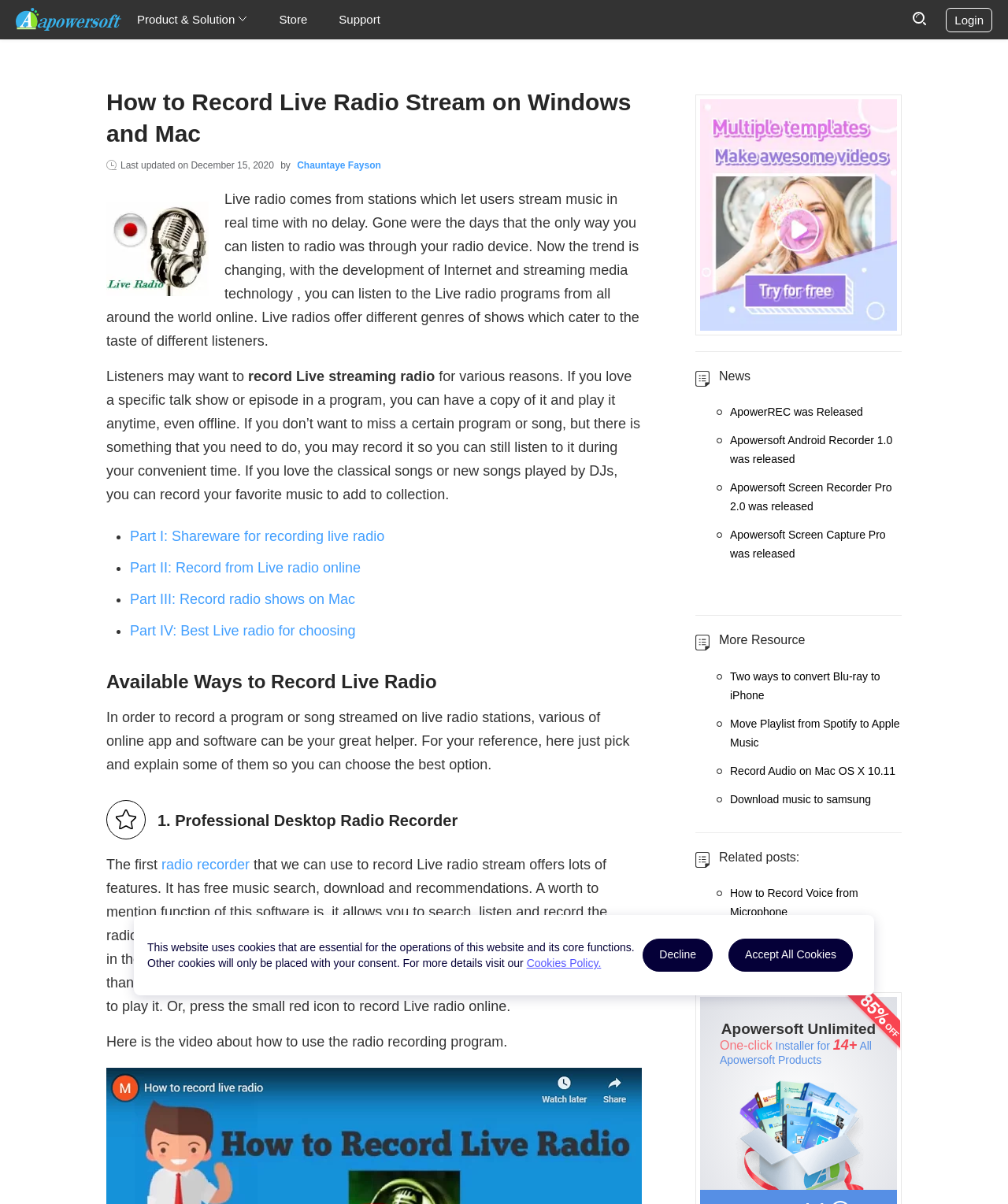Determine the bounding box coordinates of the clickable area required to perform the following instruction: "Click the 'Chauntaye Fayson' link". The coordinates should be represented as four float numbers between 0 and 1: [left, top, right, bottom].

[0.295, 0.133, 0.378, 0.142]